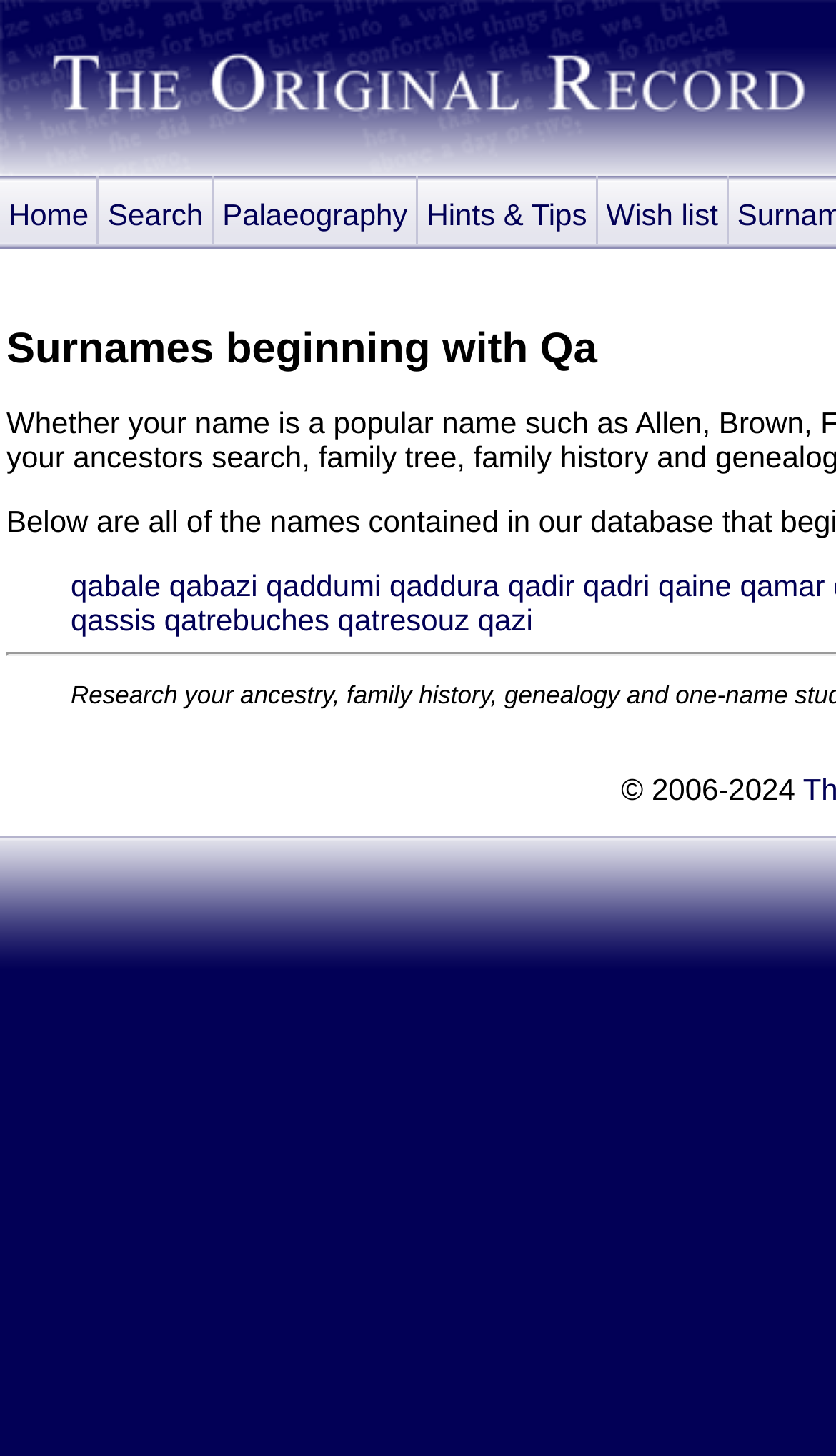How many links are under 'Wish list'?
Please provide a single word or phrase based on the screenshot.

12